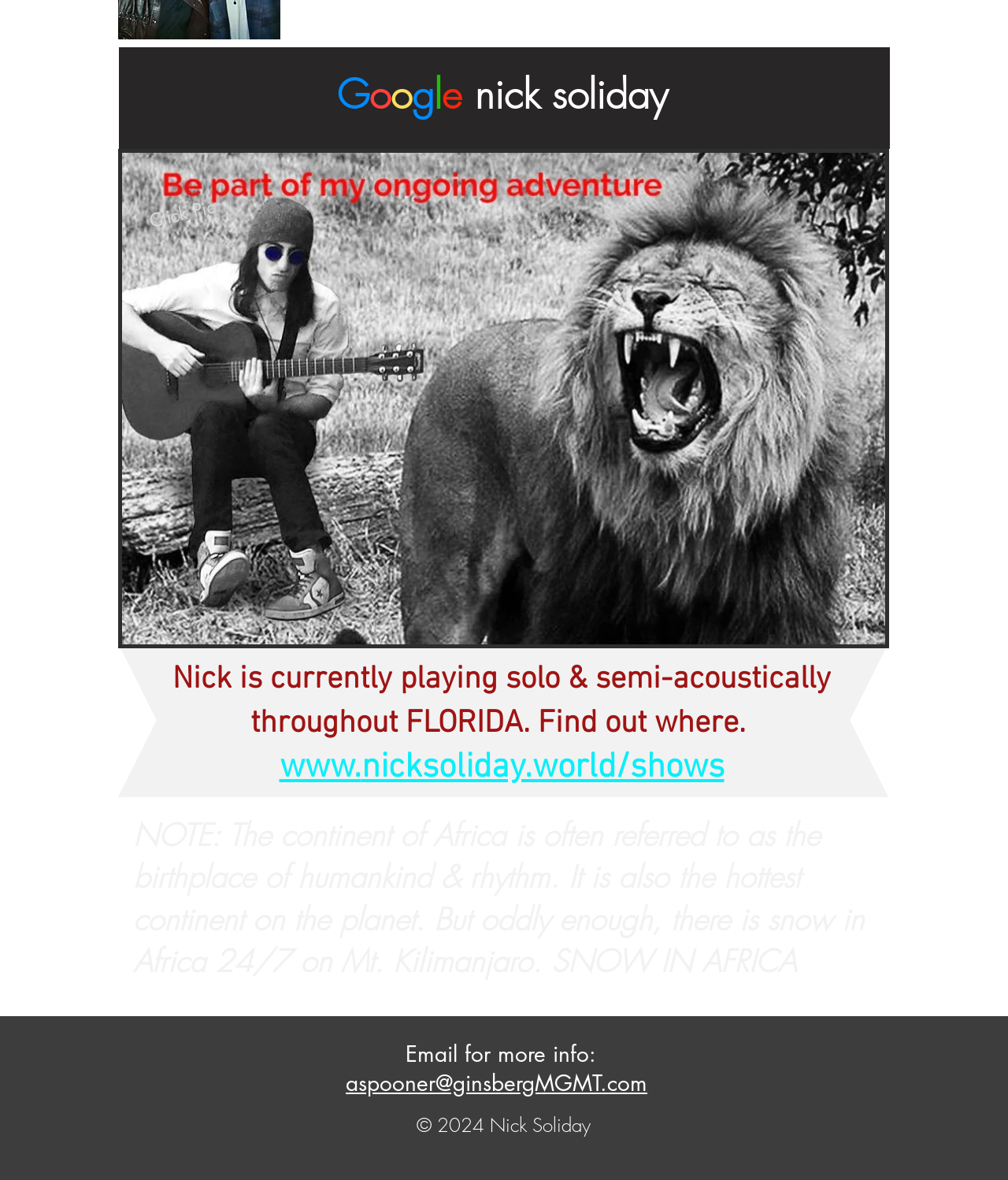Give a one-word or short phrase answer to this question: 
How many images are in the slide show gallery?

At least 1